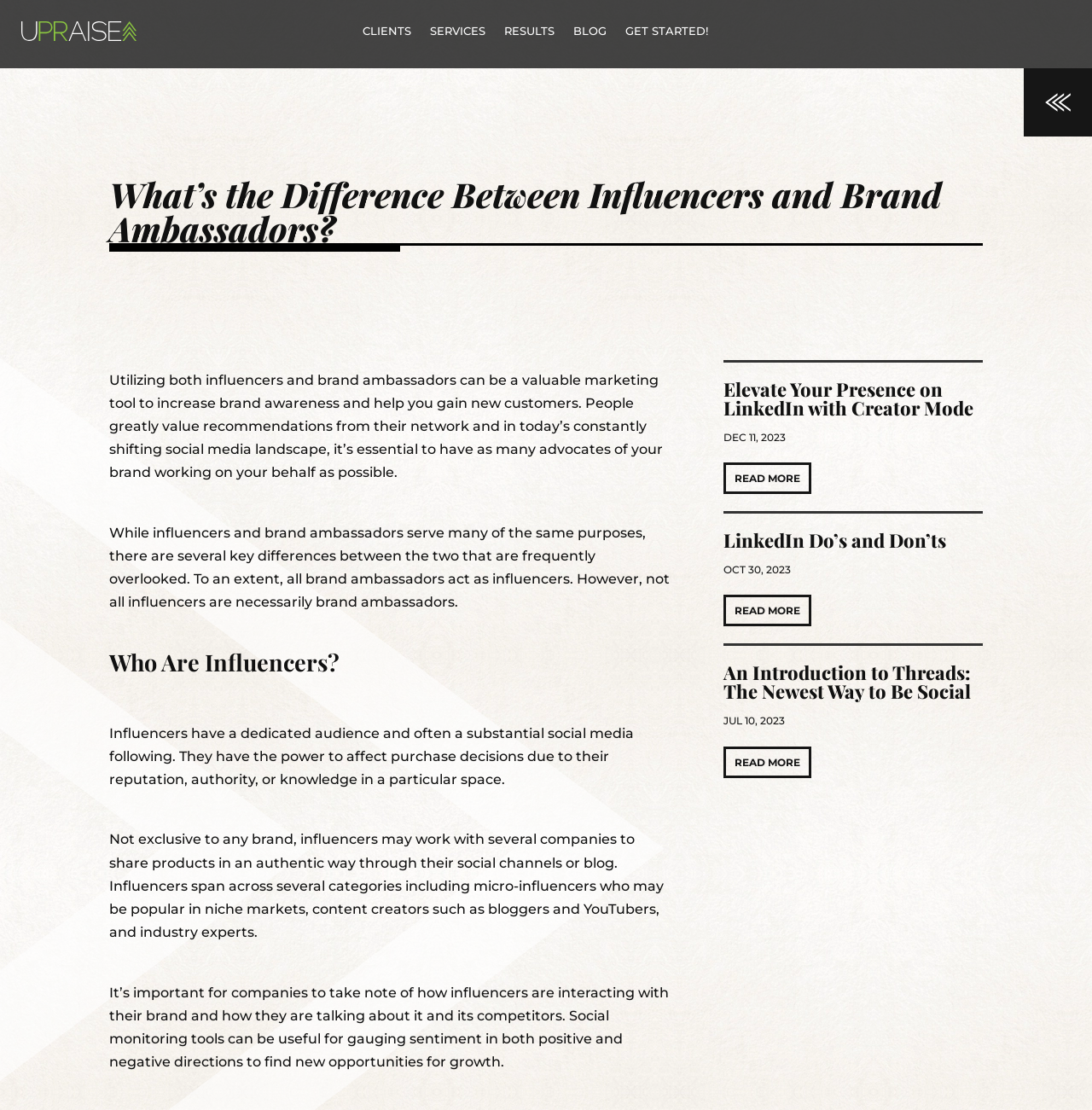Identify and provide the text of the main header on the webpage.

What’s the Difference Between Influencers and Brand Ambassadors?